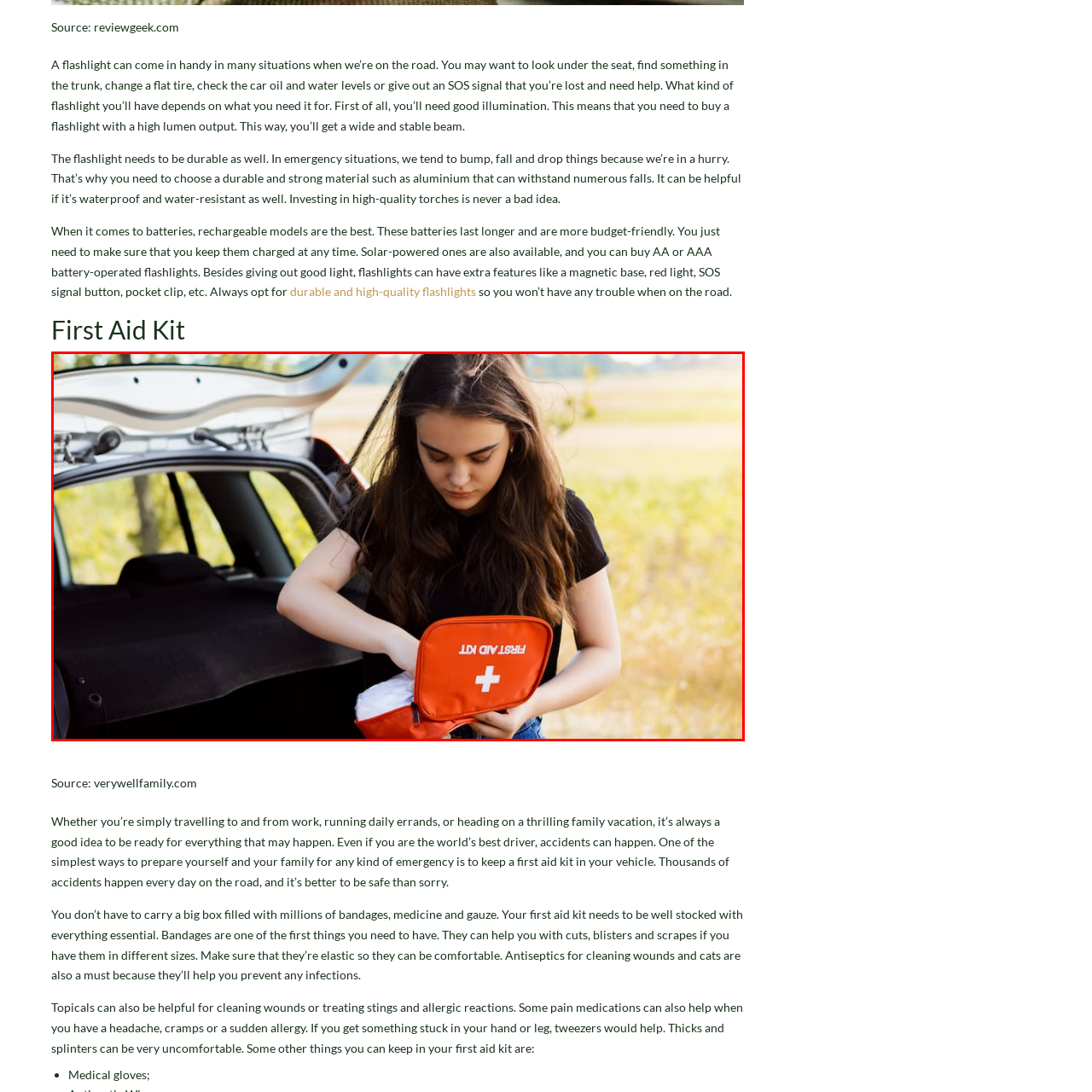What is prominently labeled on the first aid kit?
Look closely at the image within the red bounding box and respond to the question with one word or a brief phrase.

White cross and words